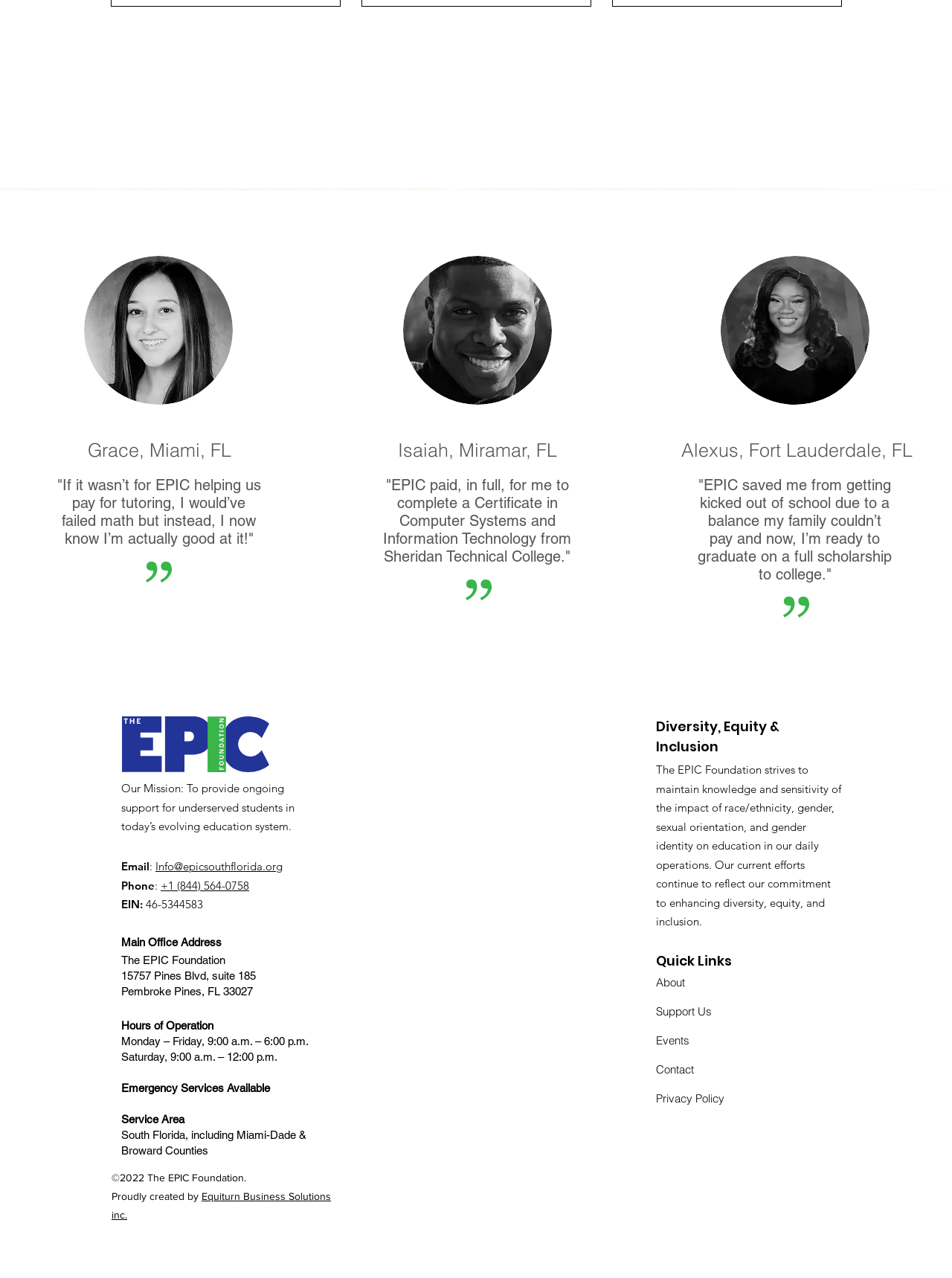Identify the coordinates of the bounding box for the element that must be clicked to accomplish the instruction: "Read 'Our Mission'".

[0.127, 0.611, 0.309, 0.652]